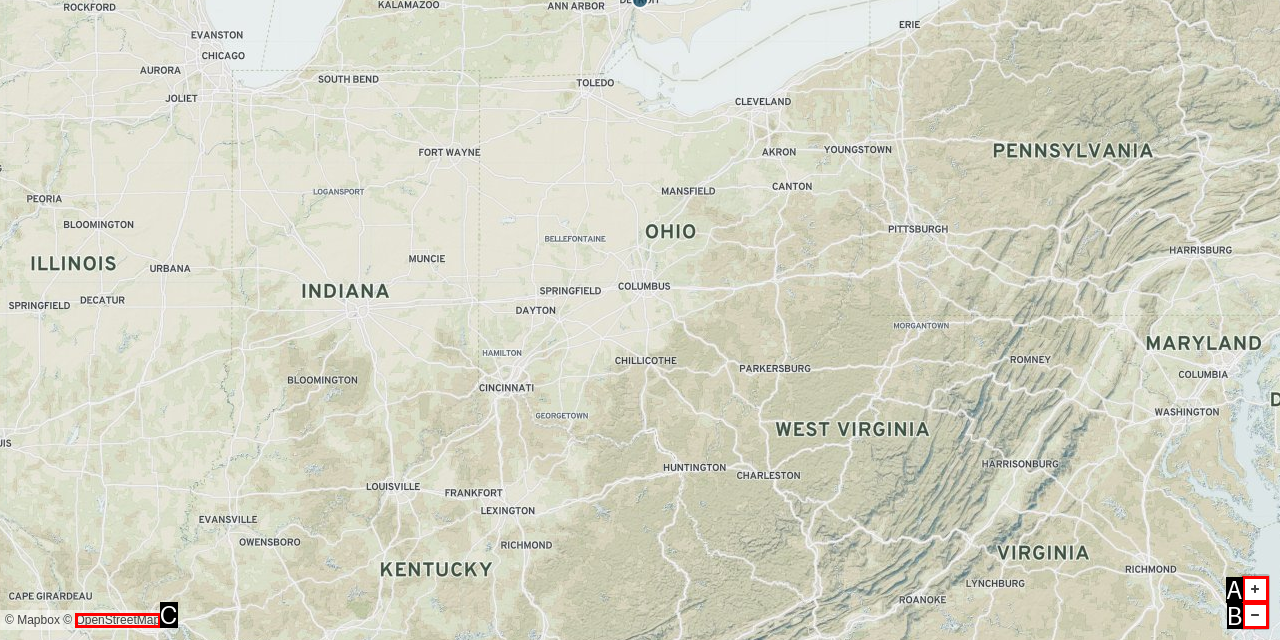Based on the description: −, identify the matching lettered UI element.
Answer by indicating the letter from the choices.

B